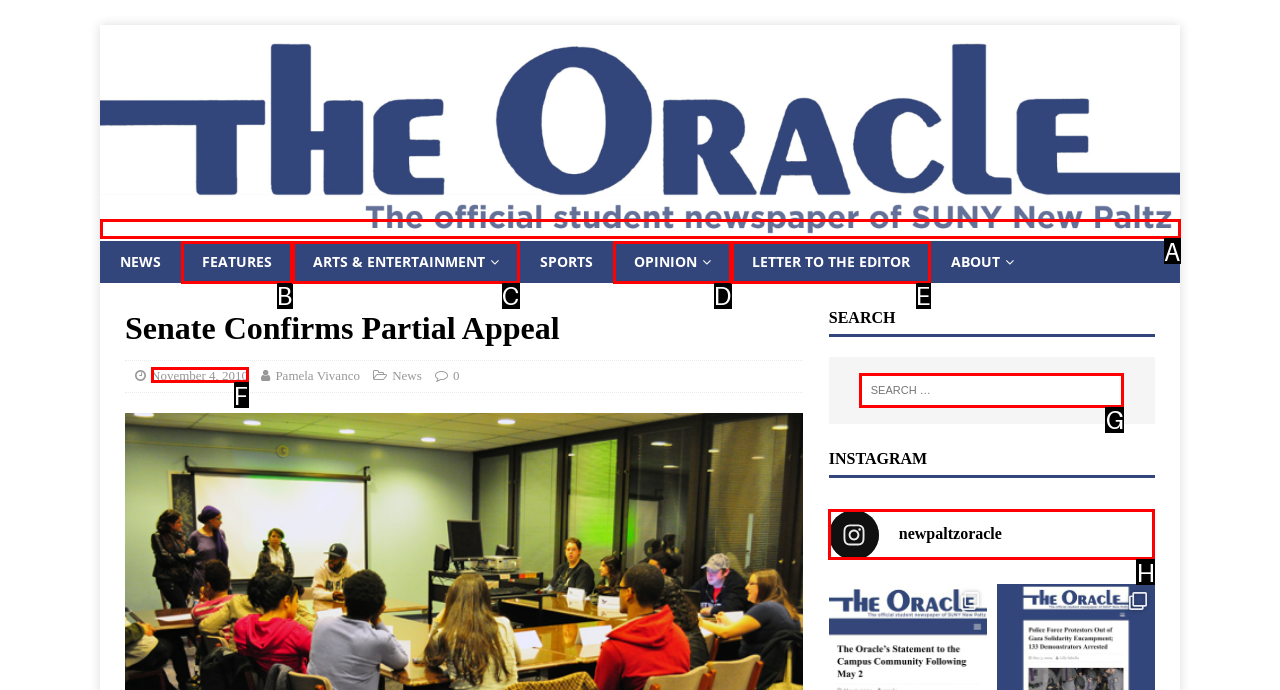Select the UI element that should be clicked to execute the following task: check recent news on November 4, 2010
Provide the letter of the correct choice from the given options.

F